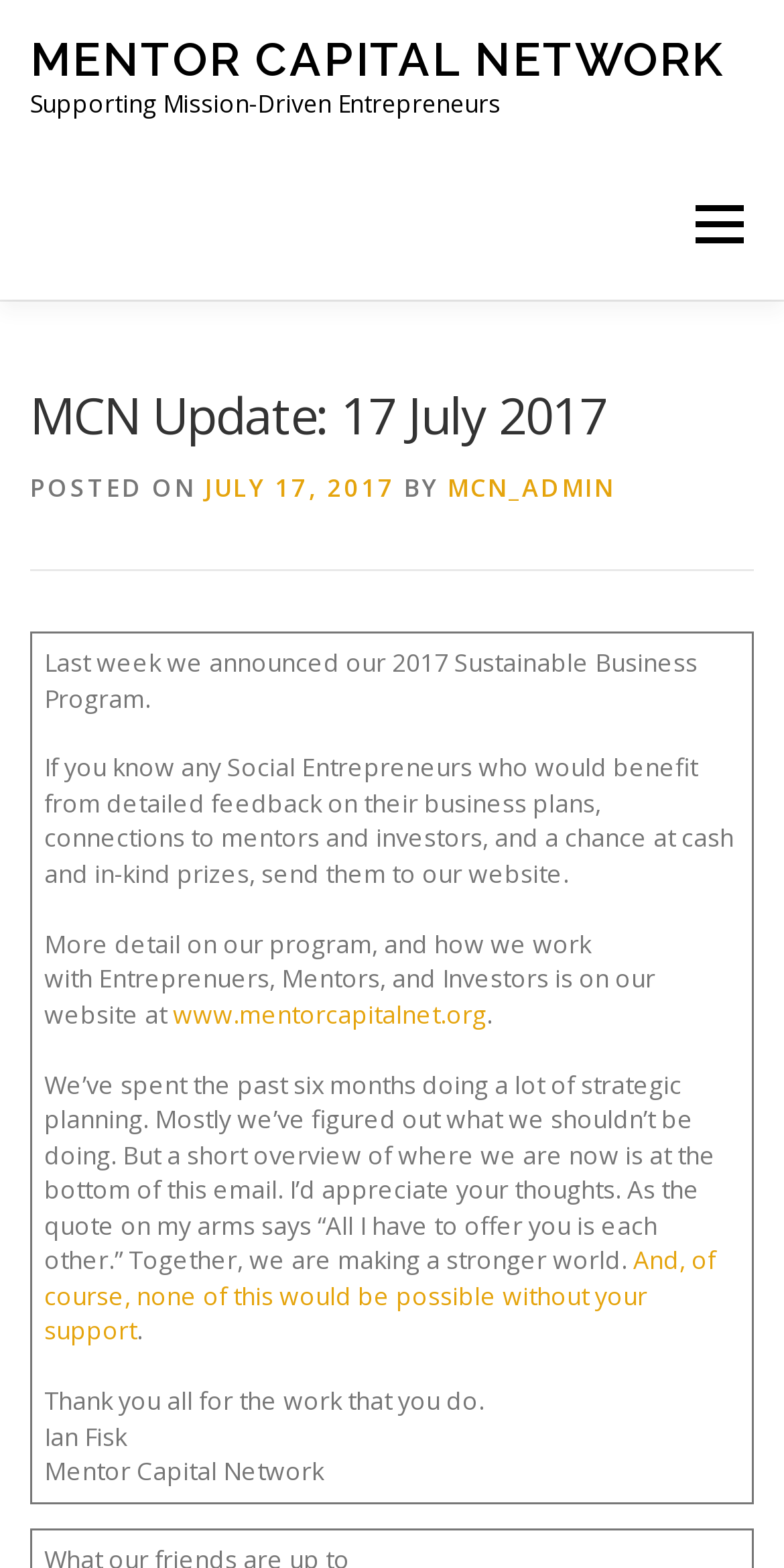Based on the element description: "July 17, 2017July 26, 2021", identify the bounding box coordinates for this UI element. The coordinates must be four float numbers between 0 and 1, listed as [left, top, right, bottom].

[0.262, 0.299, 0.504, 0.321]